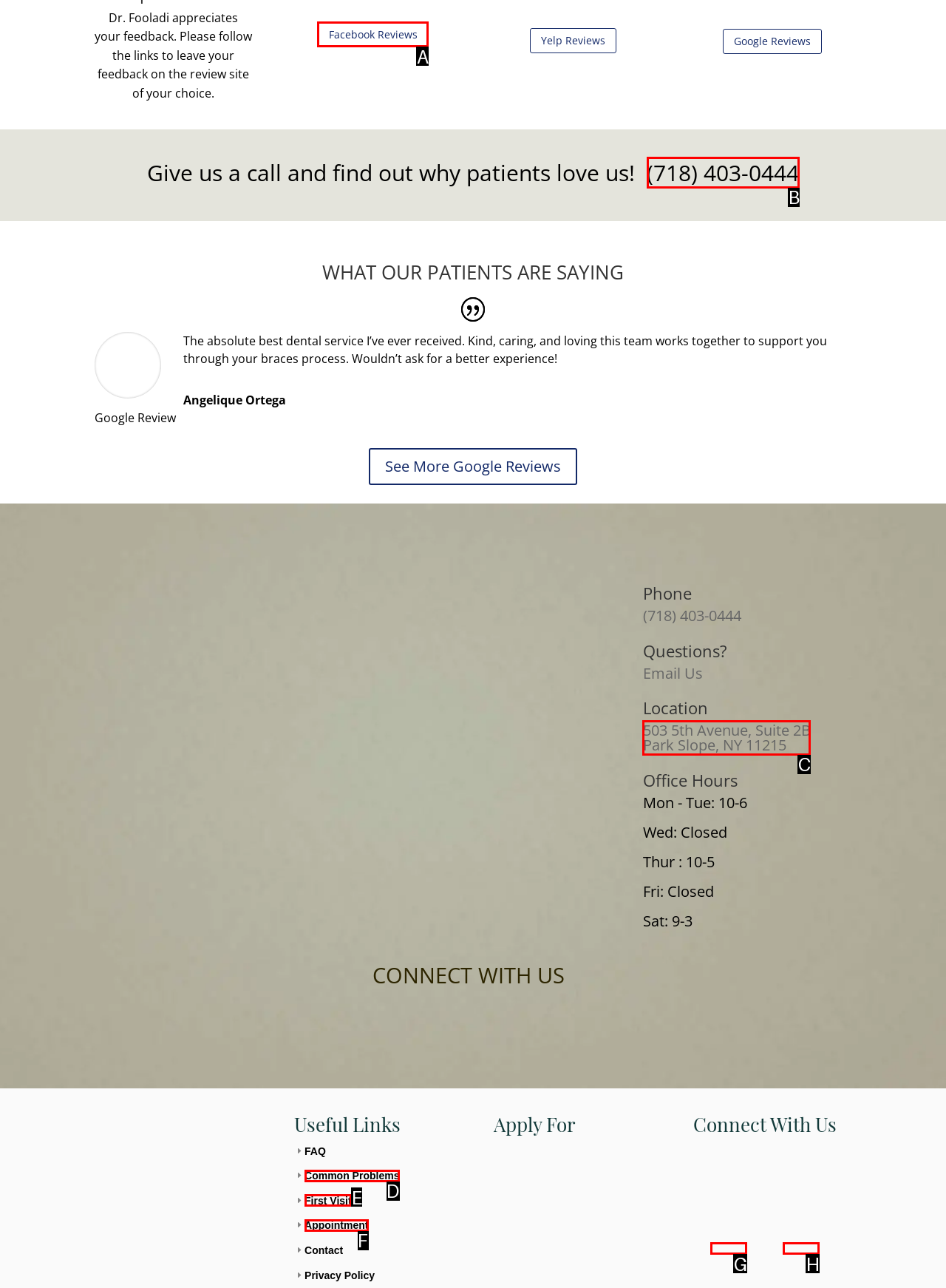Select the HTML element that needs to be clicked to perform the task: Call the office. Reply with the letter of the chosen option.

B